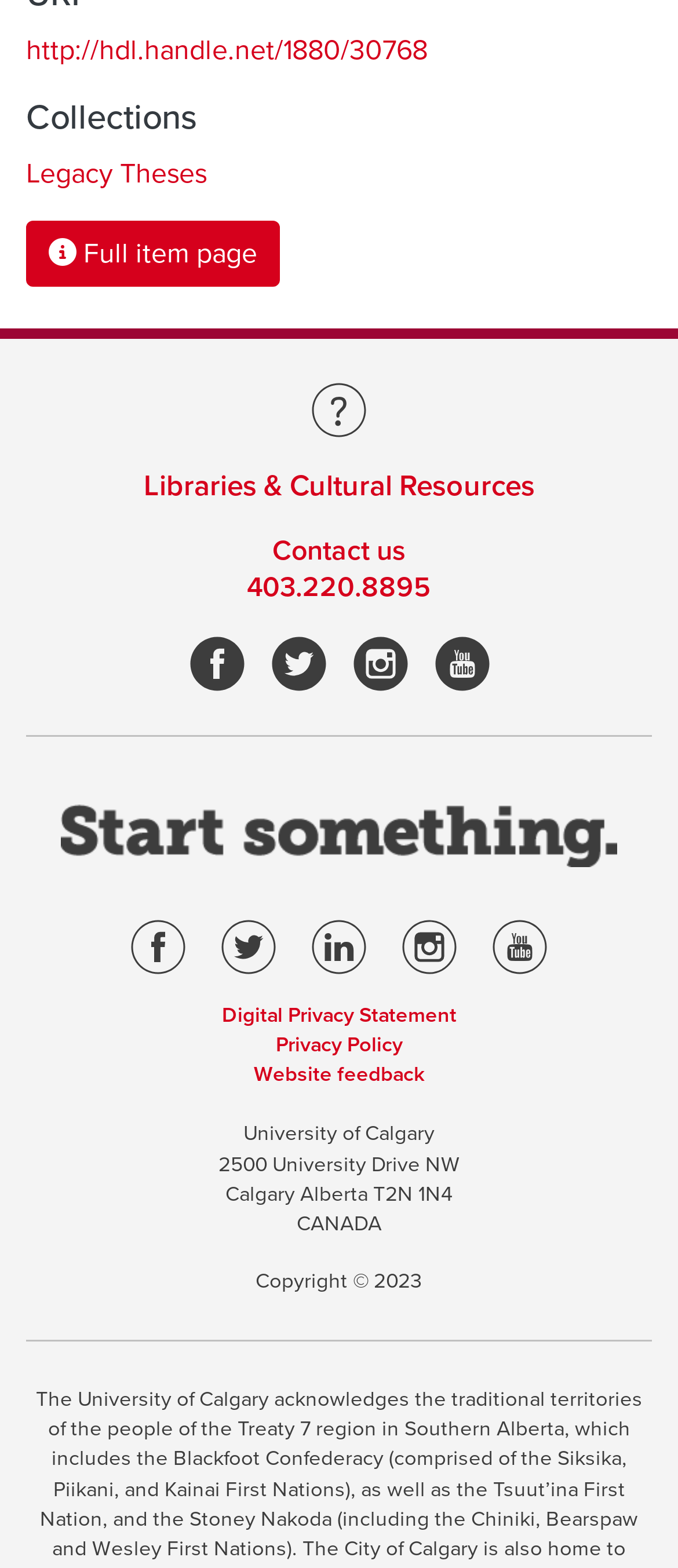Identify the bounding box coordinates for the UI element described by the following text: "403.220.8895". Provide the coordinates as four float numbers between 0 and 1, in the format [left, top, right, bottom].

[0.038, 0.365, 0.962, 0.383]